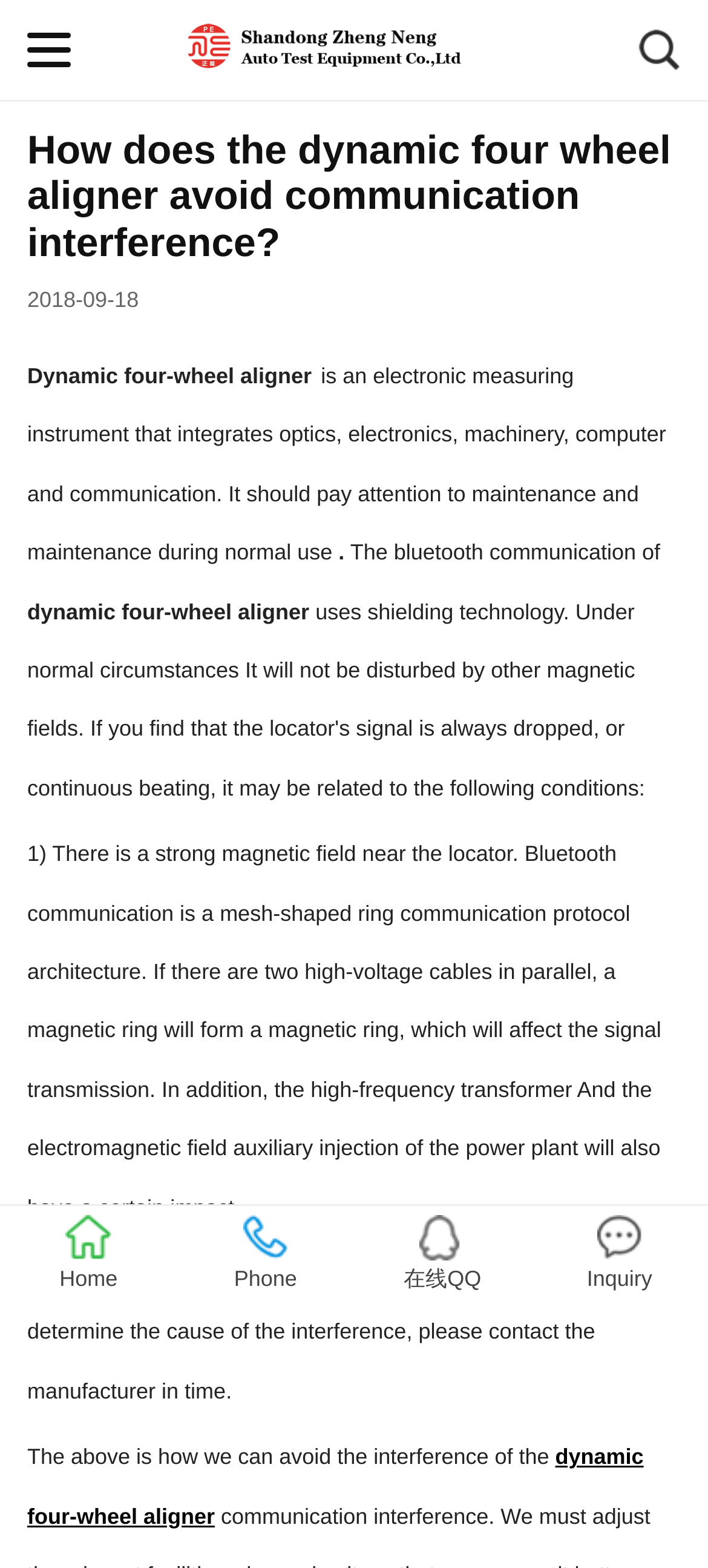Answer the question with a single word or phrase: 
How many reasons are mentioned for avoiding communication interference?

2